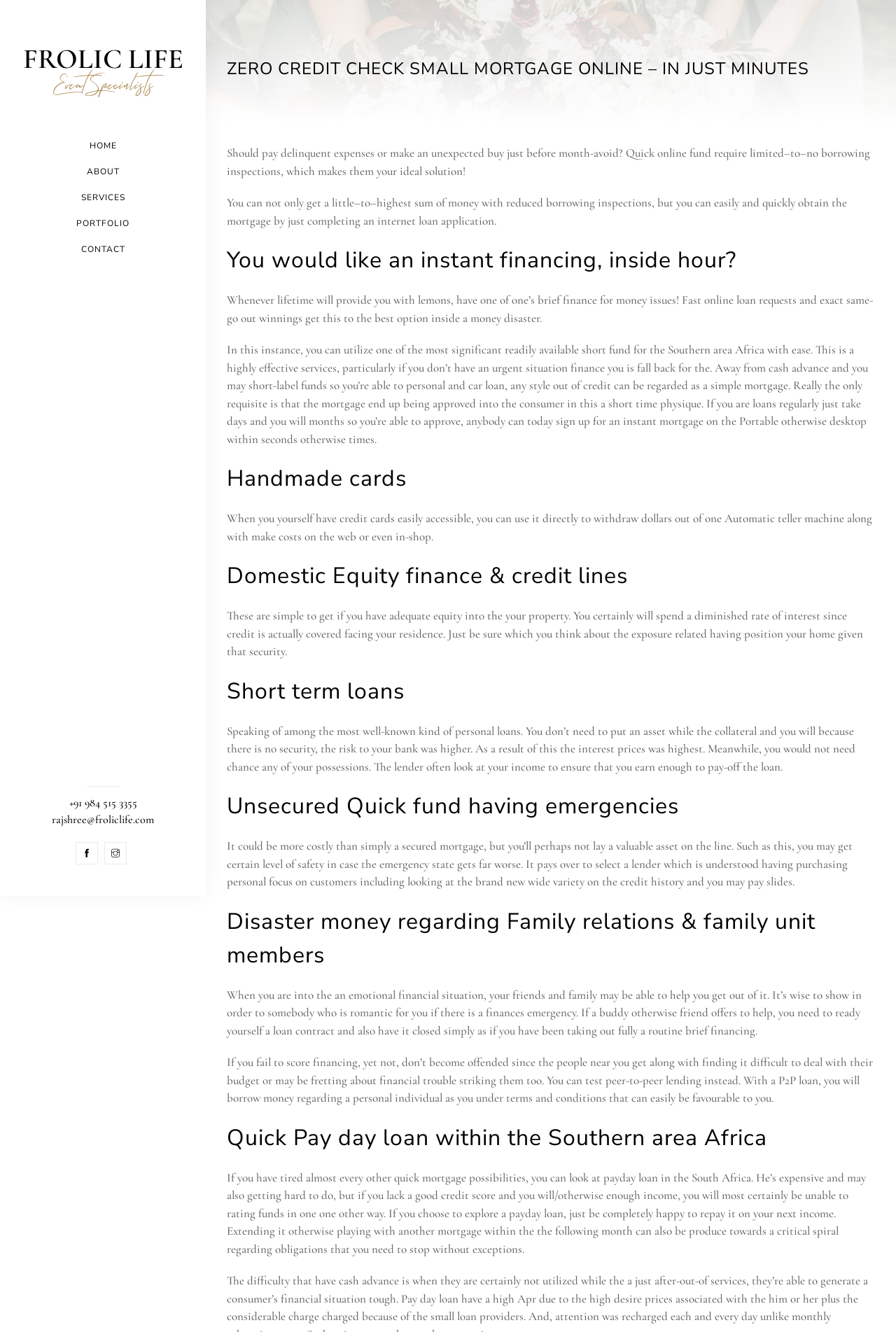Provide your answer to the question using just one word or phrase: What is the phone number on the webpage?

+91 984 515 3355